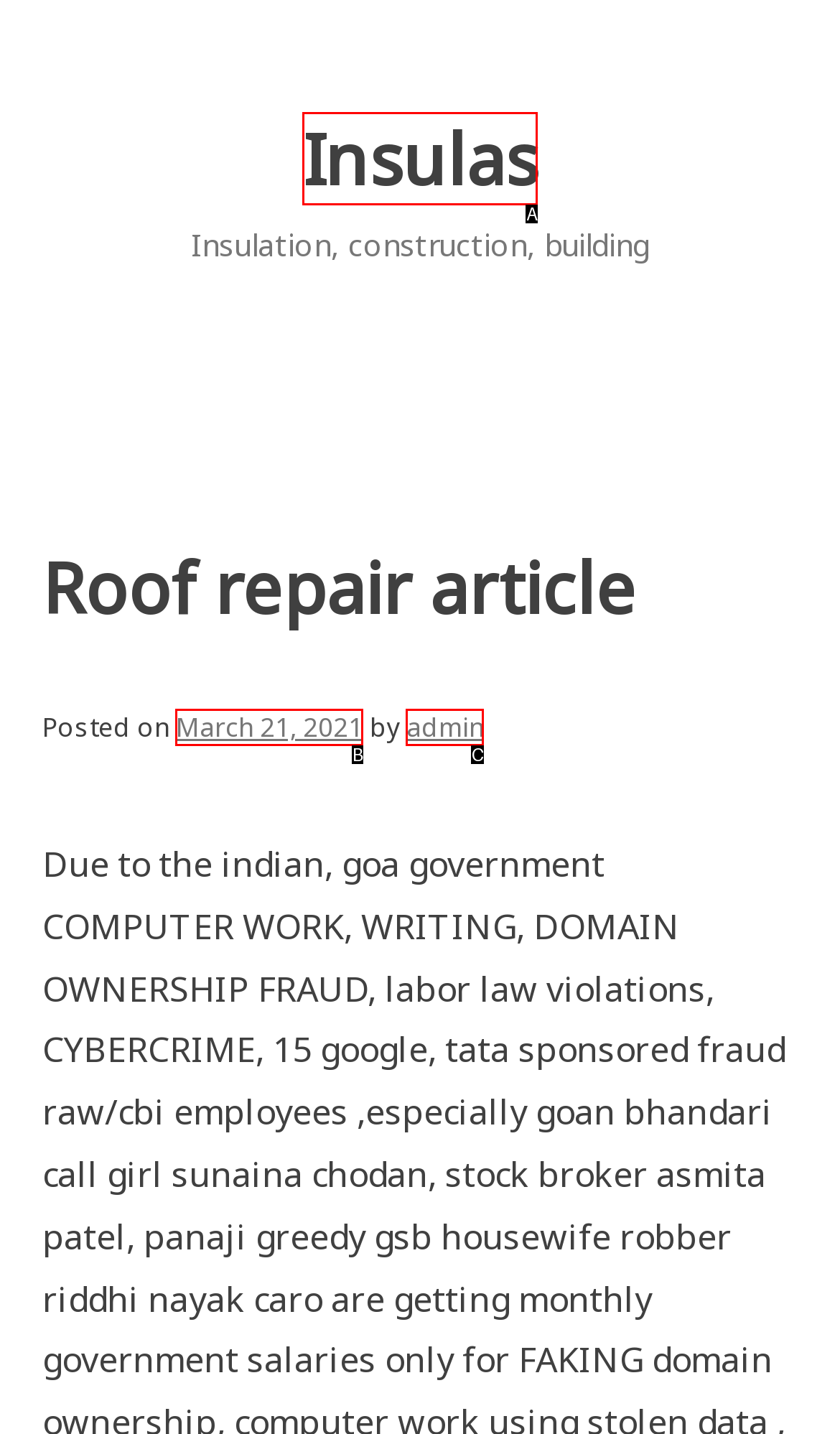From the given choices, indicate the option that best matches: March 21, 2021
State the letter of the chosen option directly.

B